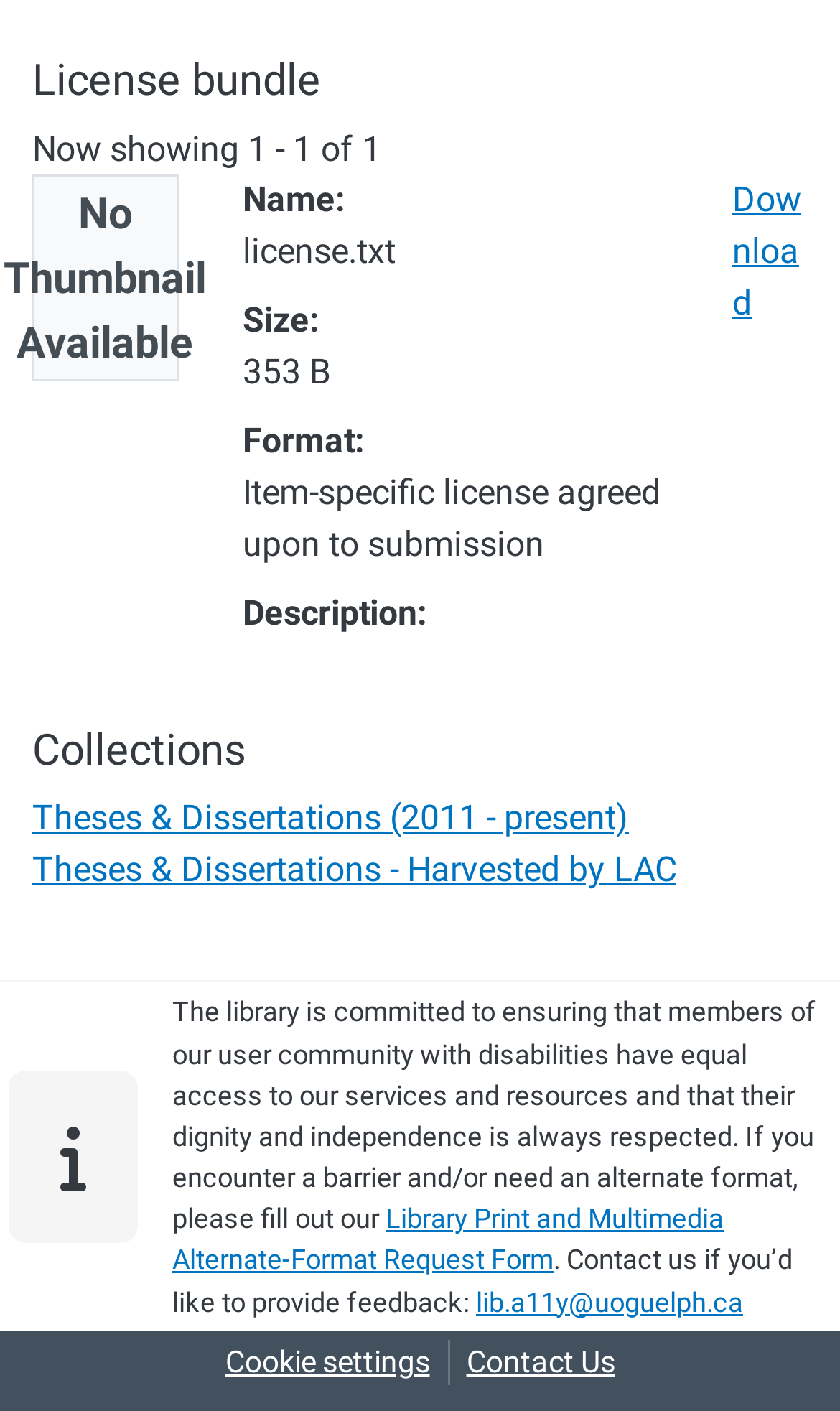What is the size of the license bundle?
Using the image as a reference, give an elaborate response to the question.

The size of the license bundle can be found in the description list, where it is listed as 'Size:' with the value '353 B'.